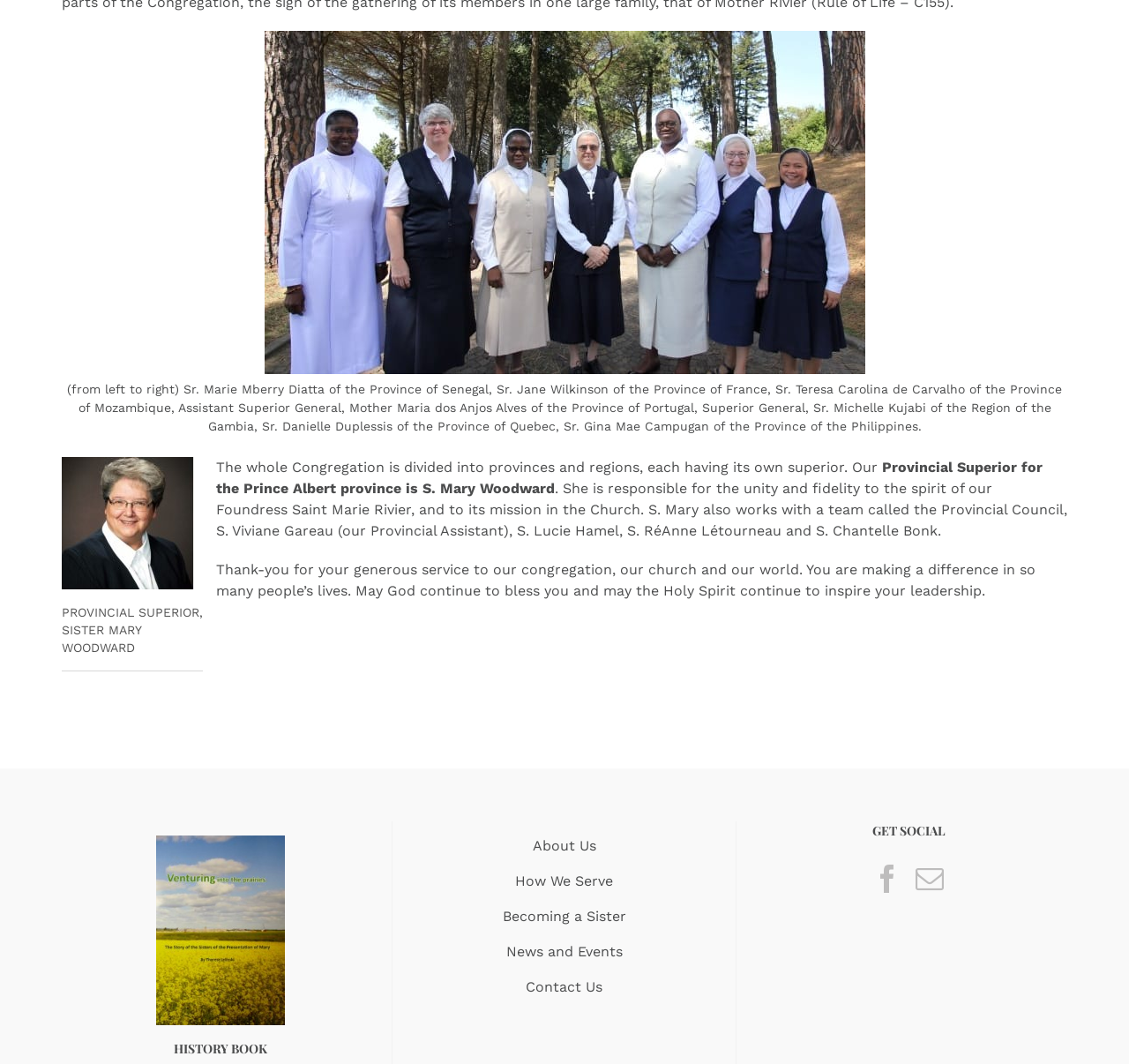Please answer the following question using a single word or phrase: 
How many social media platforms are mentioned on the webpage?

2